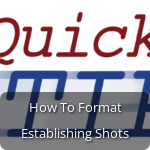Offer a detailed explanation of the image.

The image features a stylized title graphic that reads "Quick Tip" in bold, contrasting colors, serving as an eye-catching introduction to the associated content. Below the title, the subtitle "How To Format Establishing Shots" is prominently displayed, suggesting that the content will provide valuable guidance on correctly formatting establishing shots in screenplay writing. This visual presentation is designed to draw attention to practical tips for screenwriters, emphasizing clarity and professionalism in their scripts. The overall design aims to engage readers looking for quick, actionable advice on the intricacies of screenplay formatting.